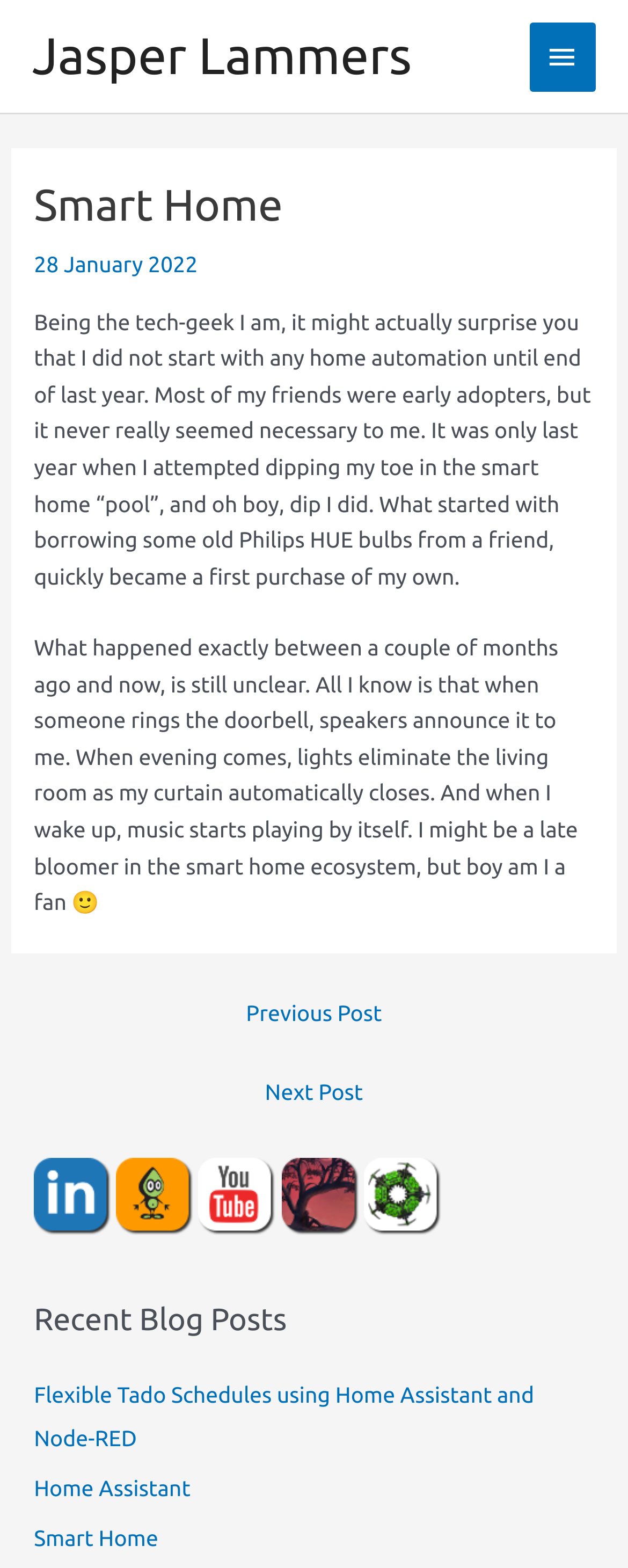Predict the bounding box of the UI element based on the description: "title="Mind Dough"". The coordinates should be four float numbers between 0 and 1, formatted as [left, top, right, bottom].

[0.448, 0.753, 0.579, 0.77]